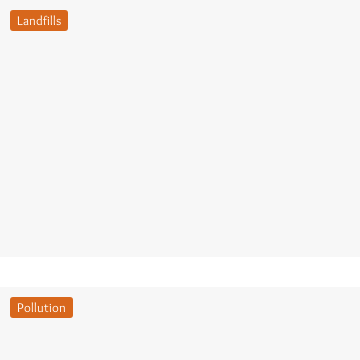Respond to the question below with a single word or phrase: What is the environmental impact of landfills?

Pollution